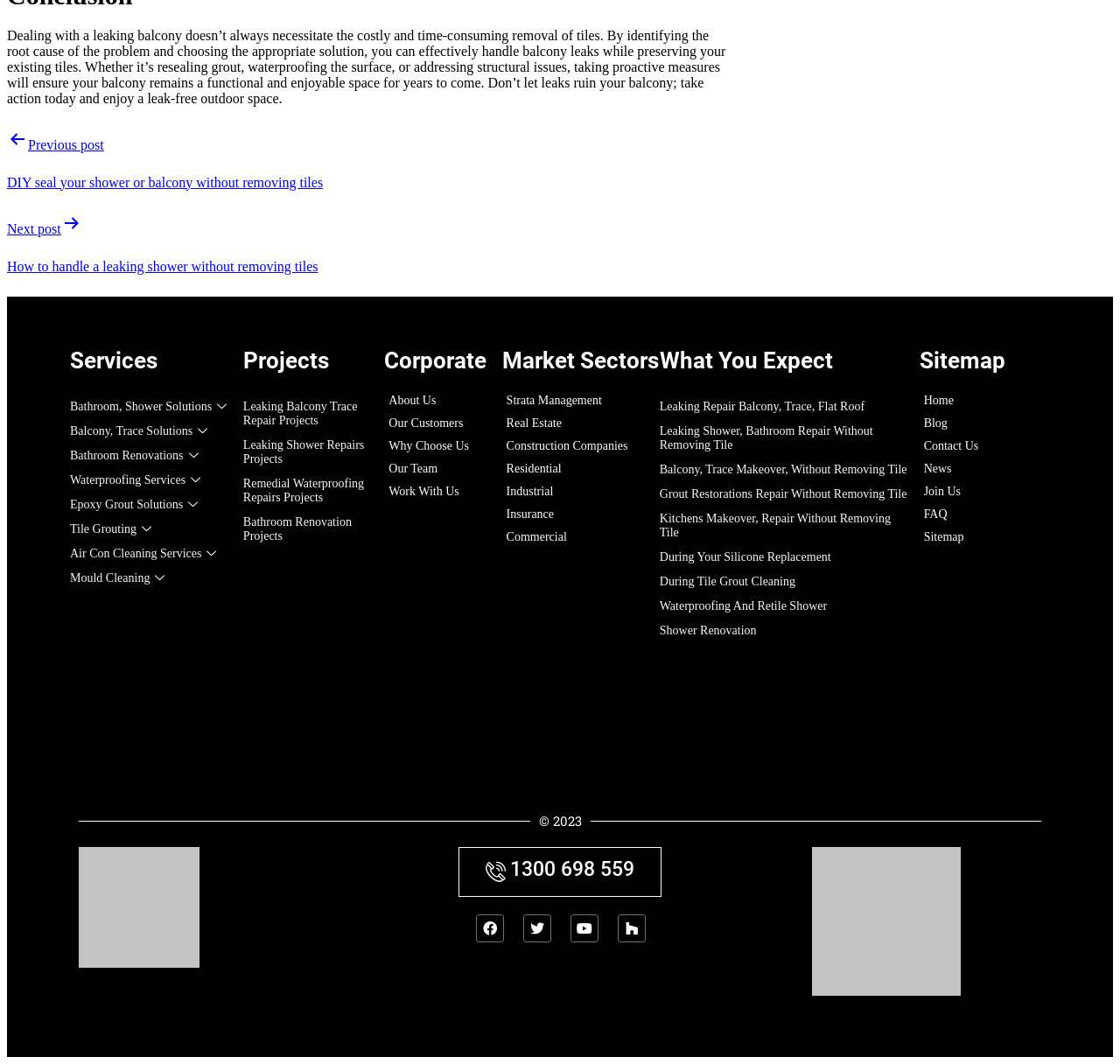Please identify the bounding box coordinates of the element's region that I should click in order to complete the following instruction: "Learn about bathroom renovation services". The bounding box coordinates consist of four float numbers between 0 and 1, i.e., [left, top, right, bottom].

[0.062, 0.412, 0.181, 0.435]